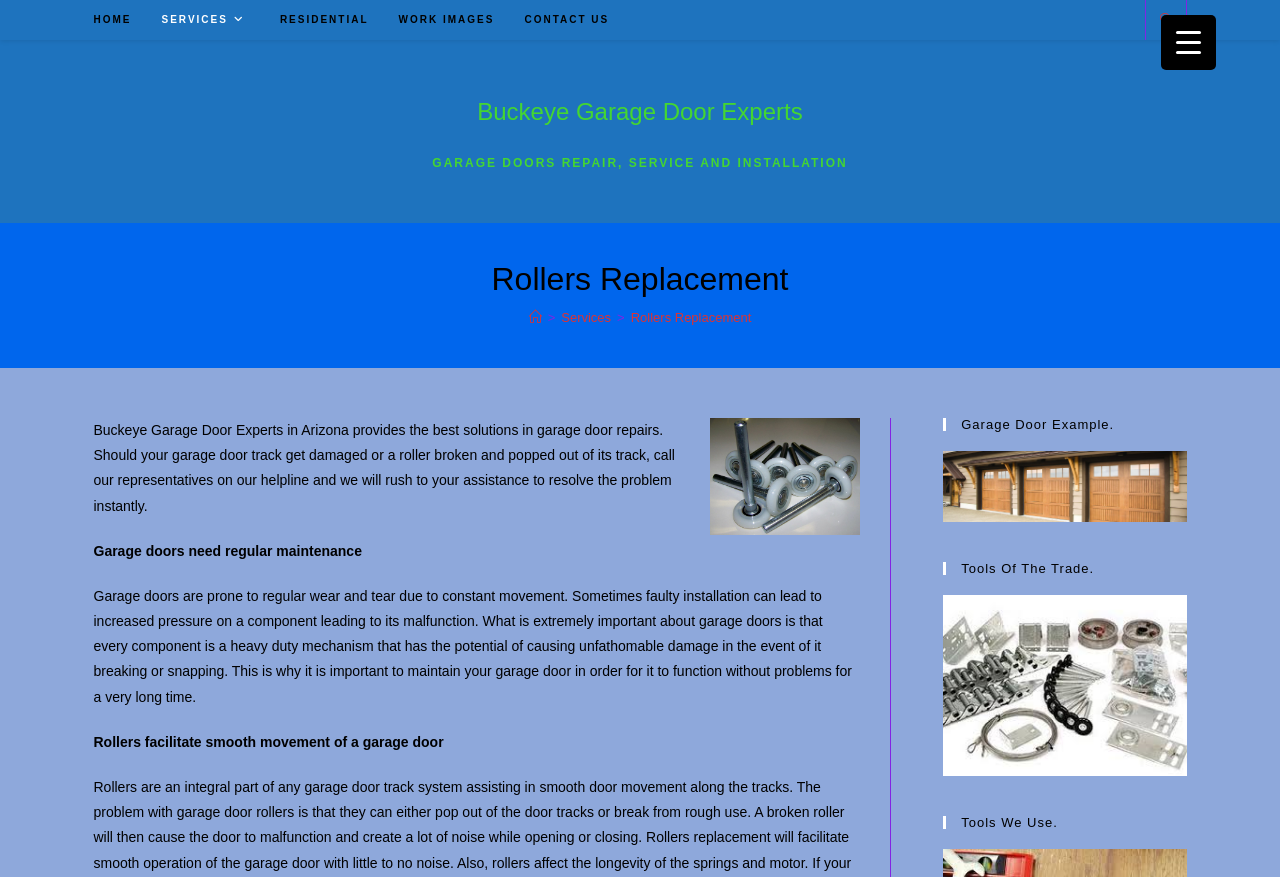Answer the question below using just one word or a short phrase: 
What is the importance of garage door maintenance?

Prevents problems